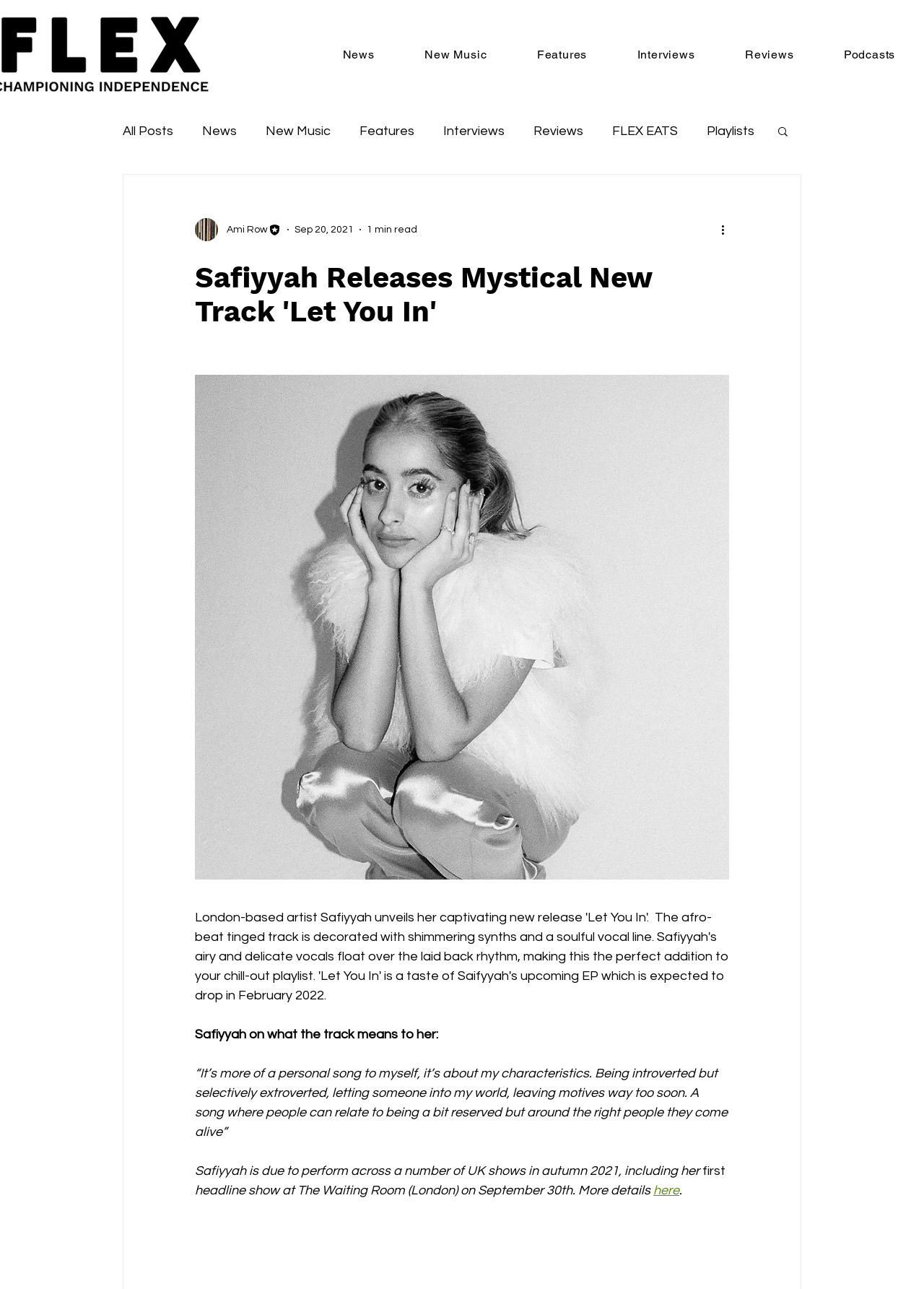How many minutes does it take to read the article?
Please give a detailed answer to the question using the information shown in the image.

I found the text '1 min read' at the top of the article, which indicates the estimated time it takes to read the article.